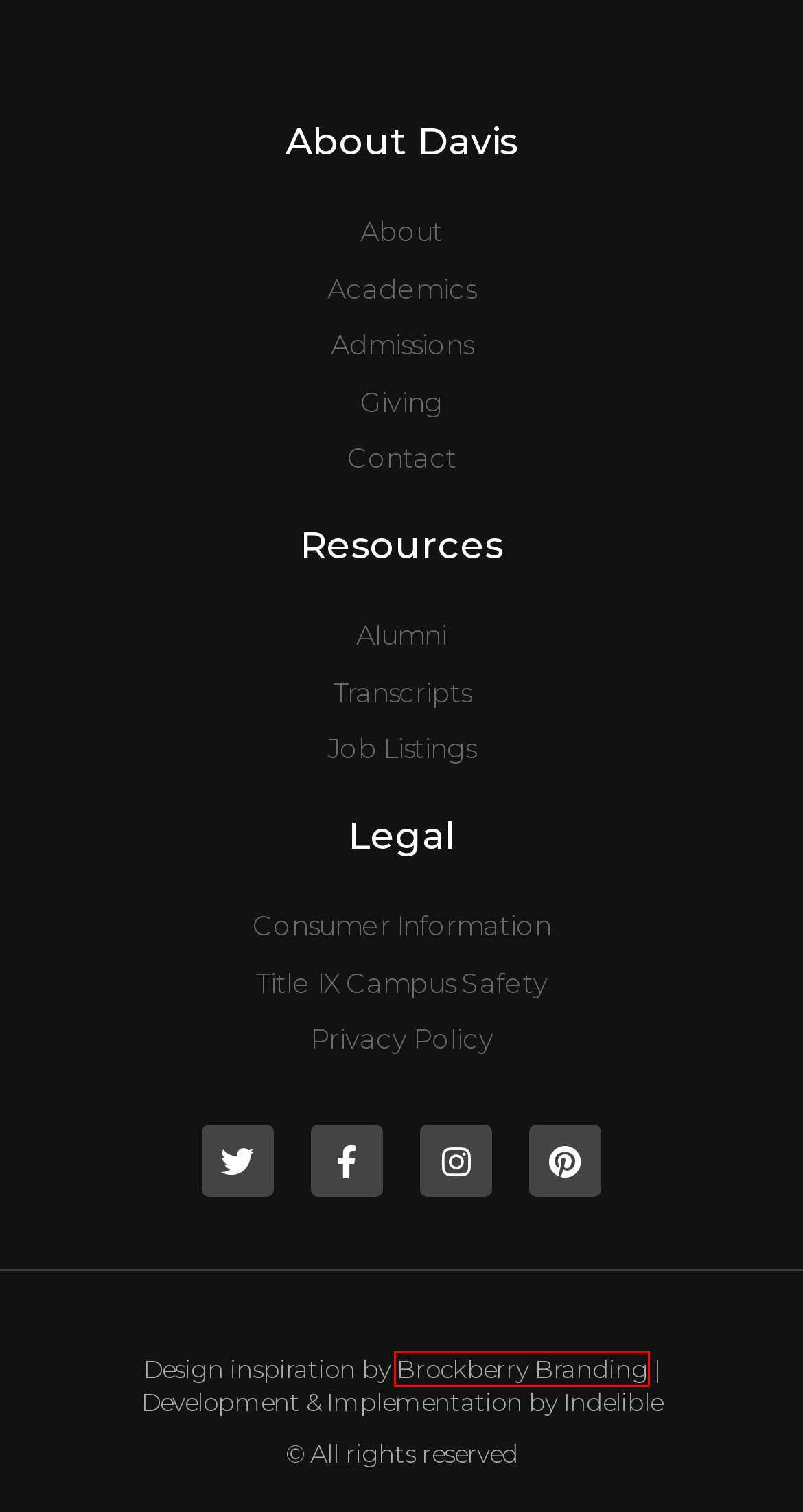Given a screenshot of a webpage with a red bounding box highlighting a UI element, choose the description that best corresponds to the new webpage after clicking the element within the red bounding box. Here are your options:
A. Contact Us | Davis College
B. Consumer Information | Davis College
C. Job Listings | Davis College
D. brockberry branding | digital marketing & branding agency
E. About Us | Davis College
F. Alumni | Davis College
G. Davis College Transcript Request | Parchment
H. Give | Davis College

D